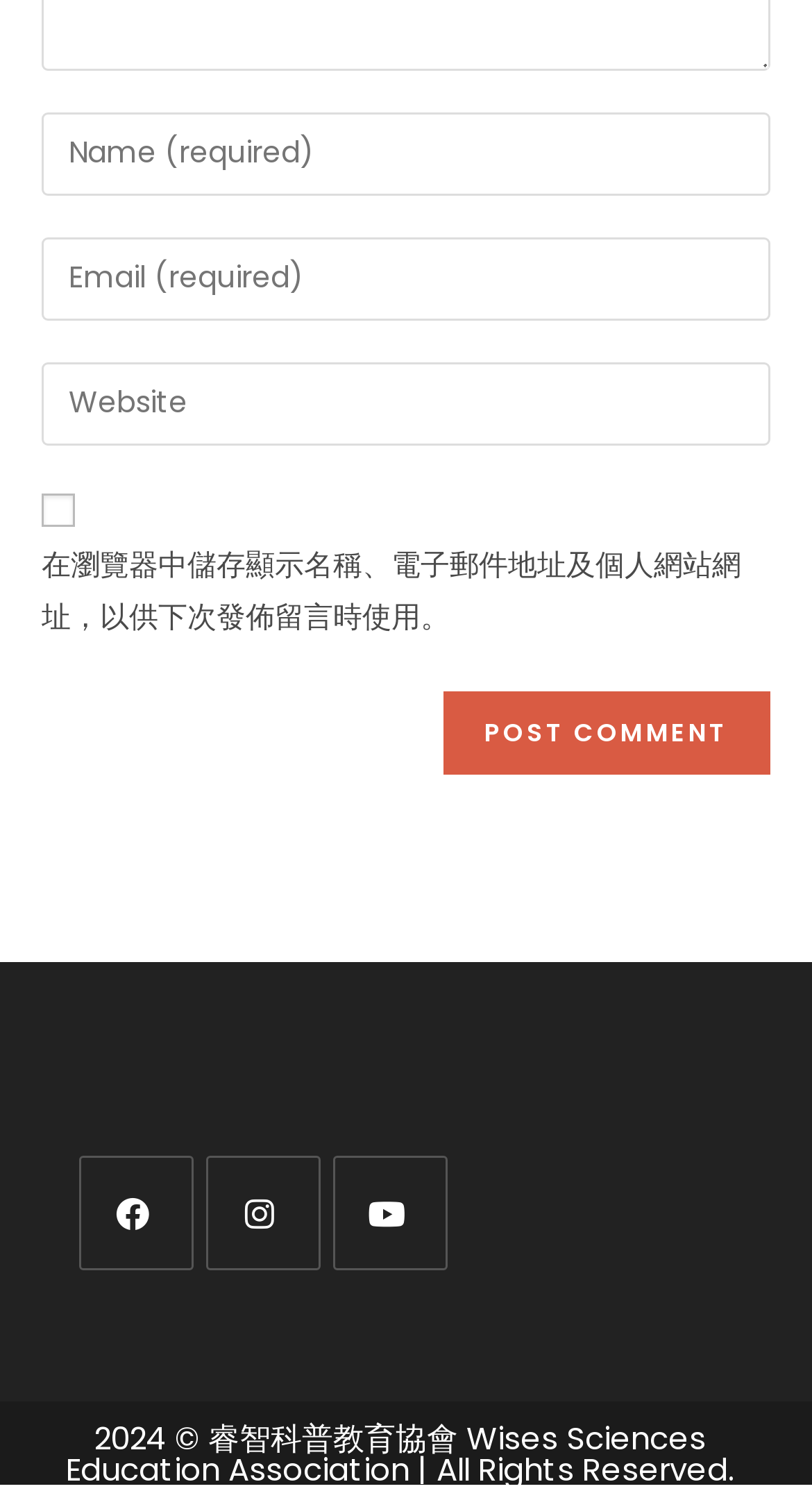Find the bounding box coordinates of the element to click in order to complete the given instruction: "Save your information for future comments."

[0.051, 0.331, 0.092, 0.354]